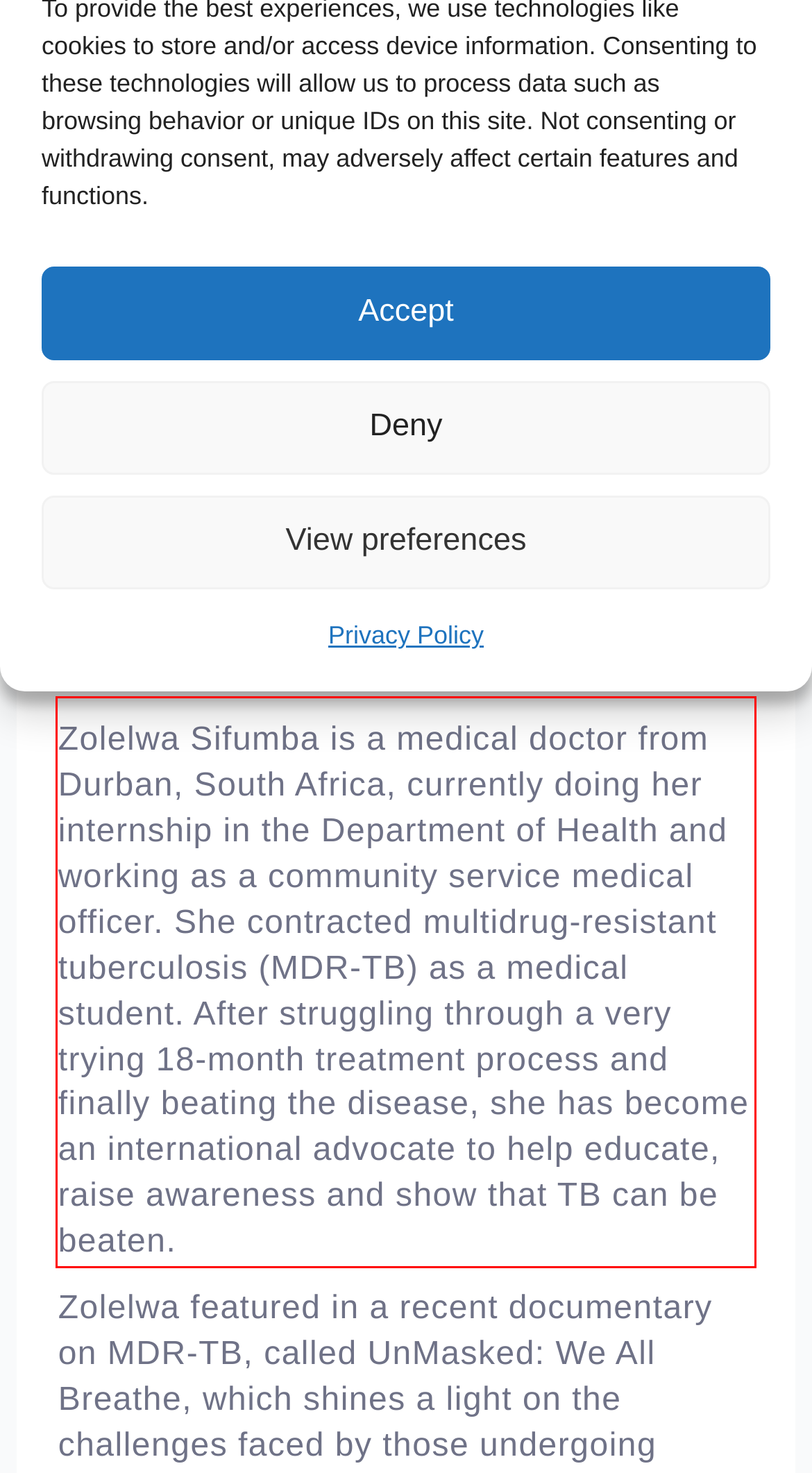You are given a screenshot of a webpage with a UI element highlighted by a red bounding box. Please perform OCR on the text content within this red bounding box.

Zolelwa Sifumba is a medical doctor from Durban, South Africa, currently doing her internship in the Department of Health and working as a community service medical officer. She contracted multidrug-resistant tuberculosis (MDR-TB) as a medical student. After struggling through a very trying 18-month treatment process and finally beating the disease, she has become an international advocate to help educate, raise awareness and show that TB can be beaten.